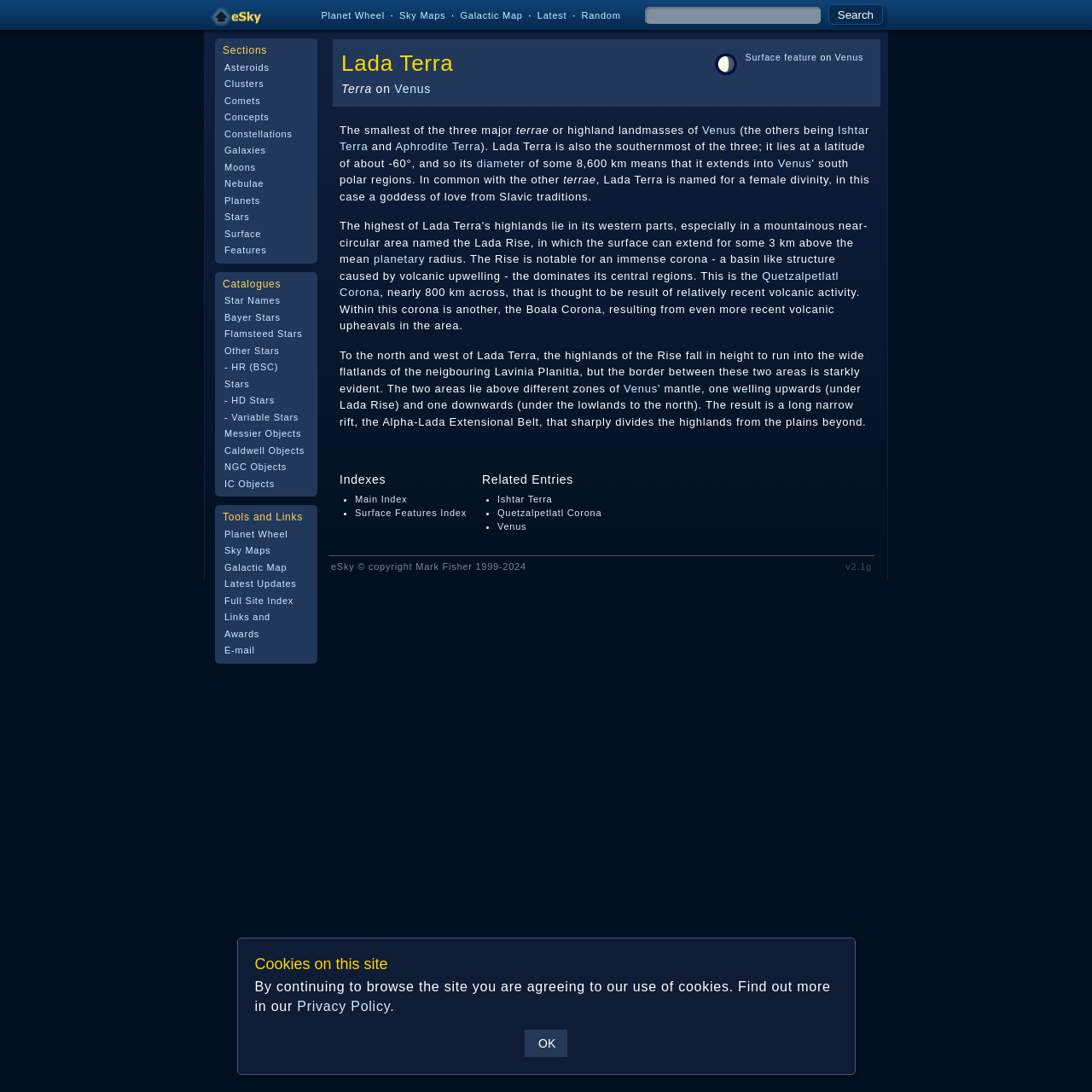Please identify the bounding box coordinates of the element that needs to be clicked to perform the following instruction: "Search for a term".

[0.591, 0.006, 0.752, 0.021]